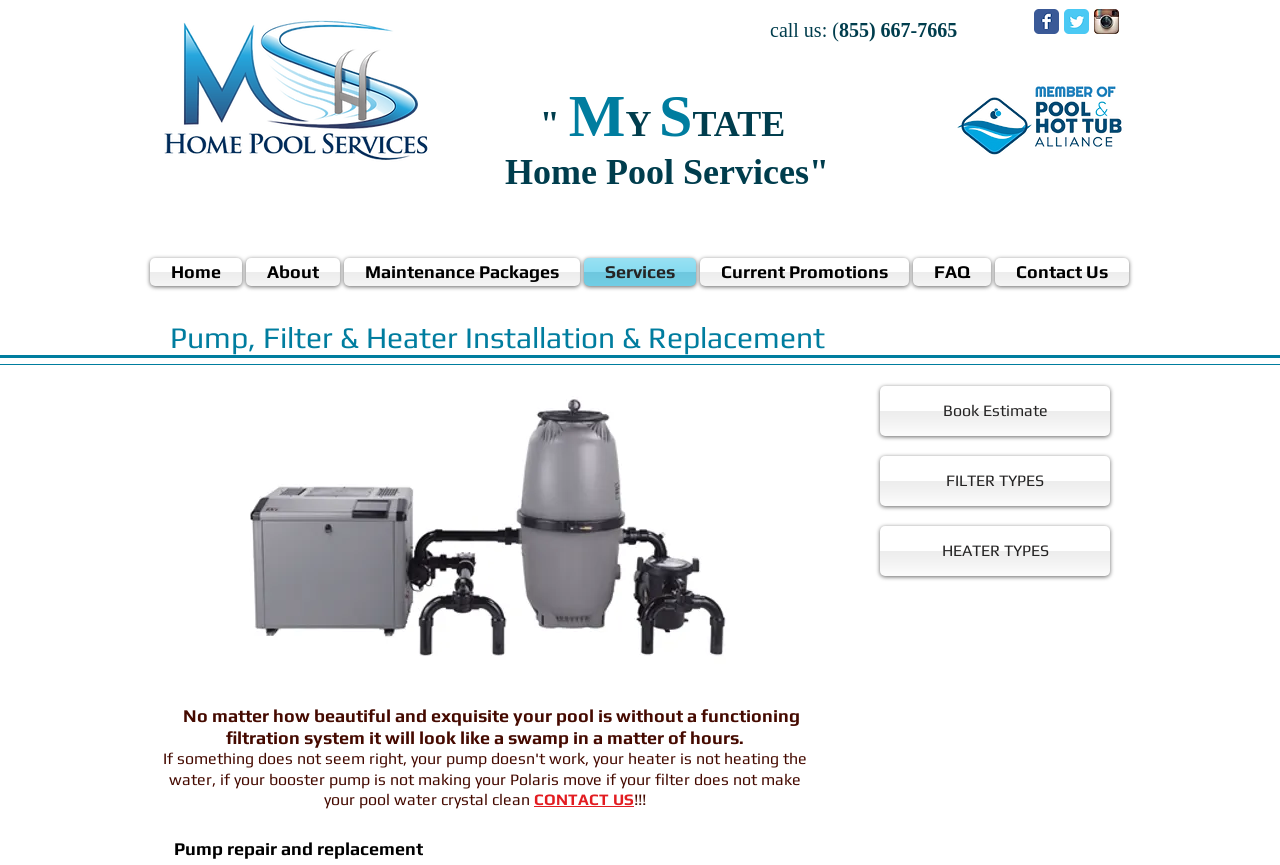What is the name of the company providing pool services?
Examine the image and give a concise answer in one word or a short phrase.

MS Home Pool Services